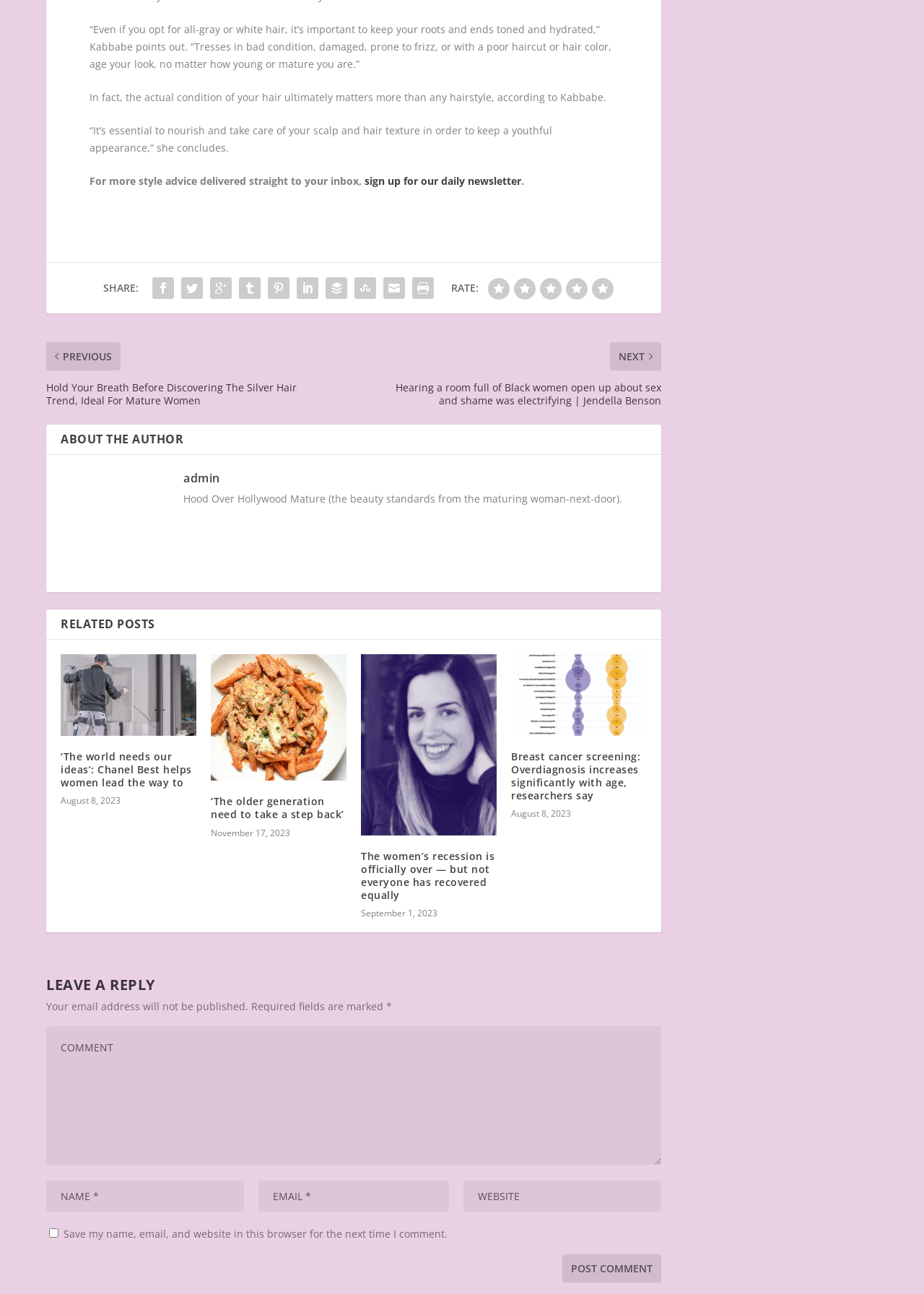Please provide the bounding box coordinates for the element that needs to be clicked to perform the instruction: "leave a comment". The coordinates must consist of four float numbers between 0 and 1, formatted as [left, top, right, bottom].

[0.05, 0.786, 0.716, 0.893]